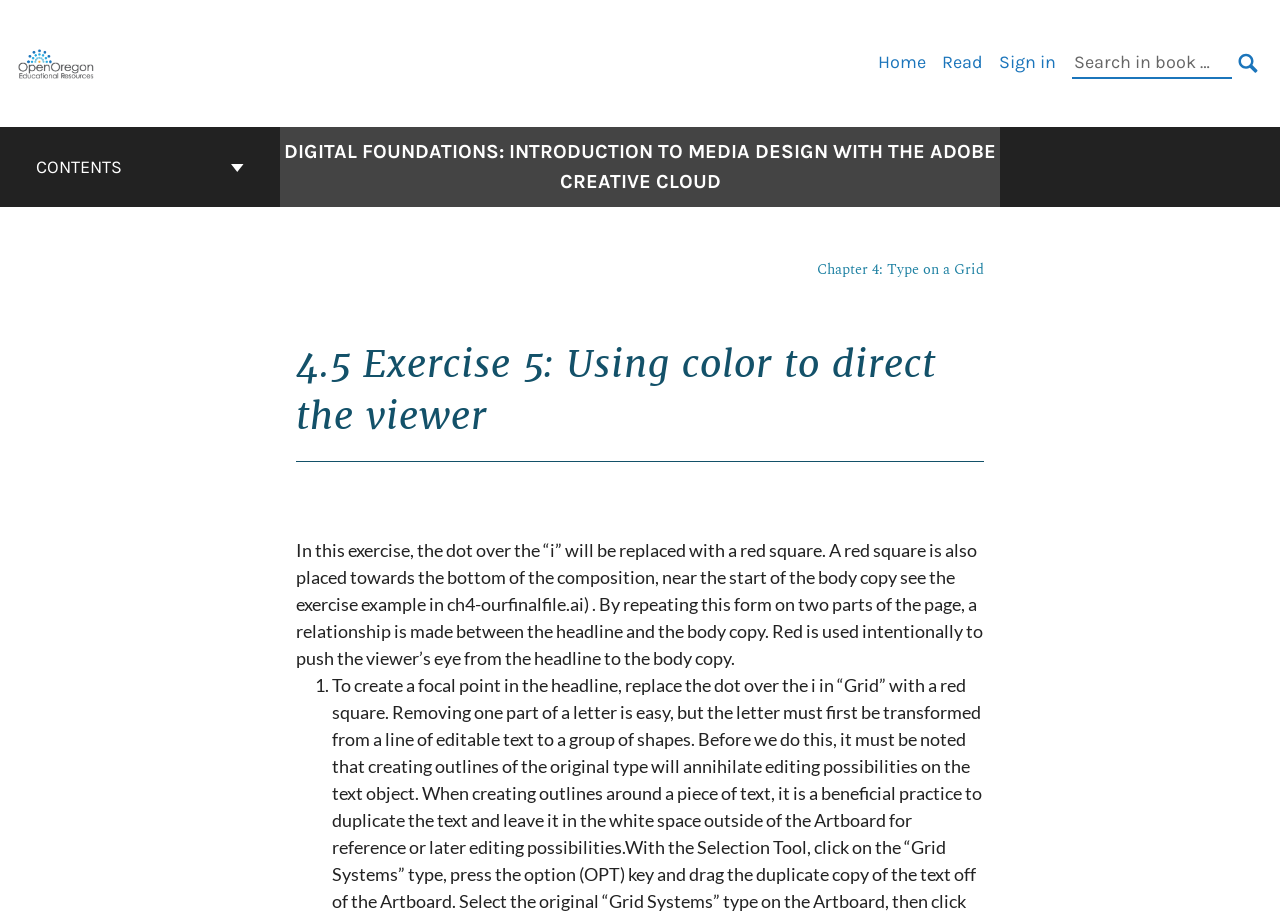Extract the bounding box coordinates of the UI element described: "Our Privacy Policy". Provide the coordinates in the format [left, top, right, bottom] with values ranging from 0 to 1.

None